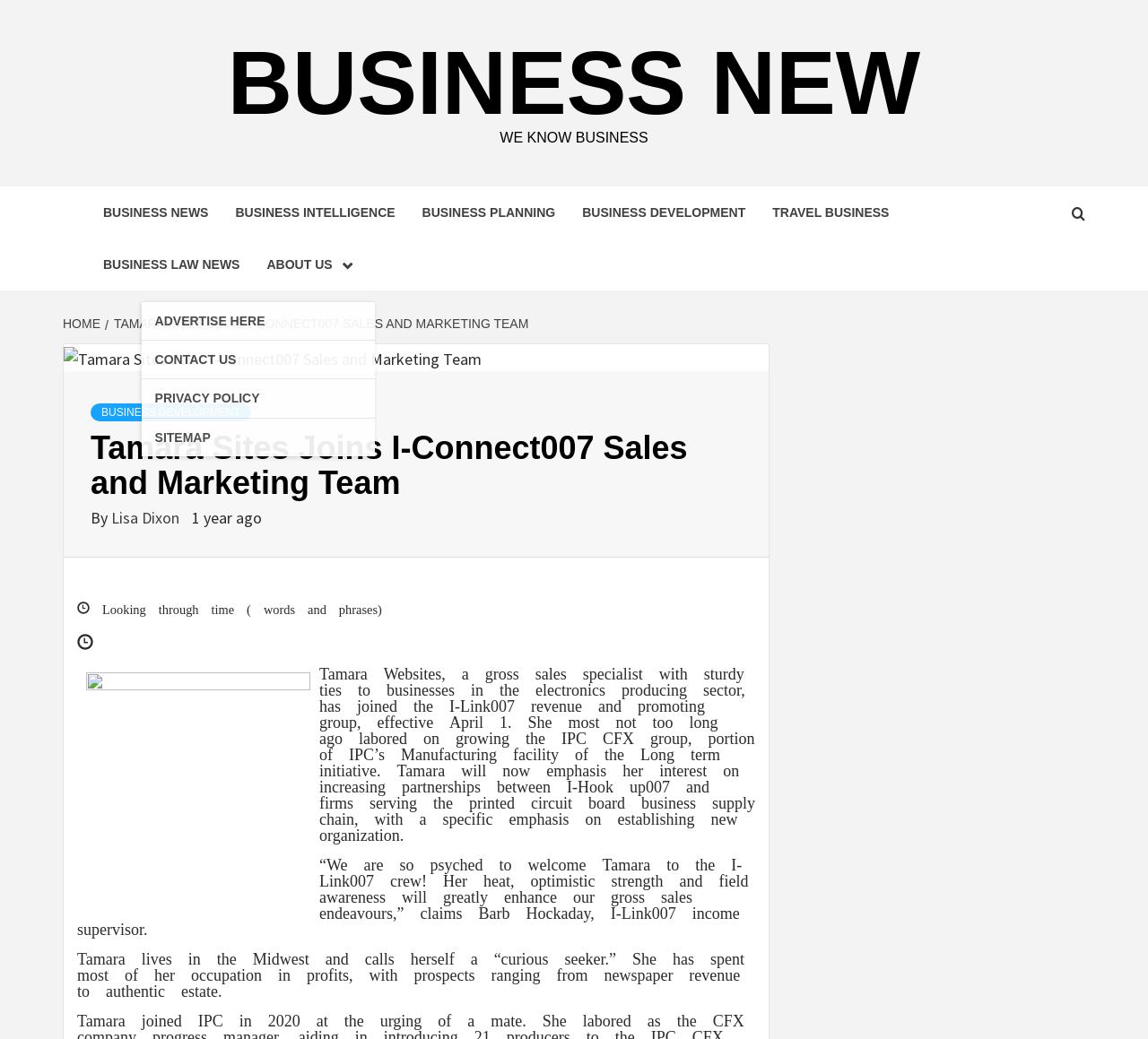Kindly determine the bounding box coordinates for the area that needs to be clicked to execute this instruction: "Click BUSINESS DEVELOPMENT".

[0.079, 0.388, 0.219, 0.405]